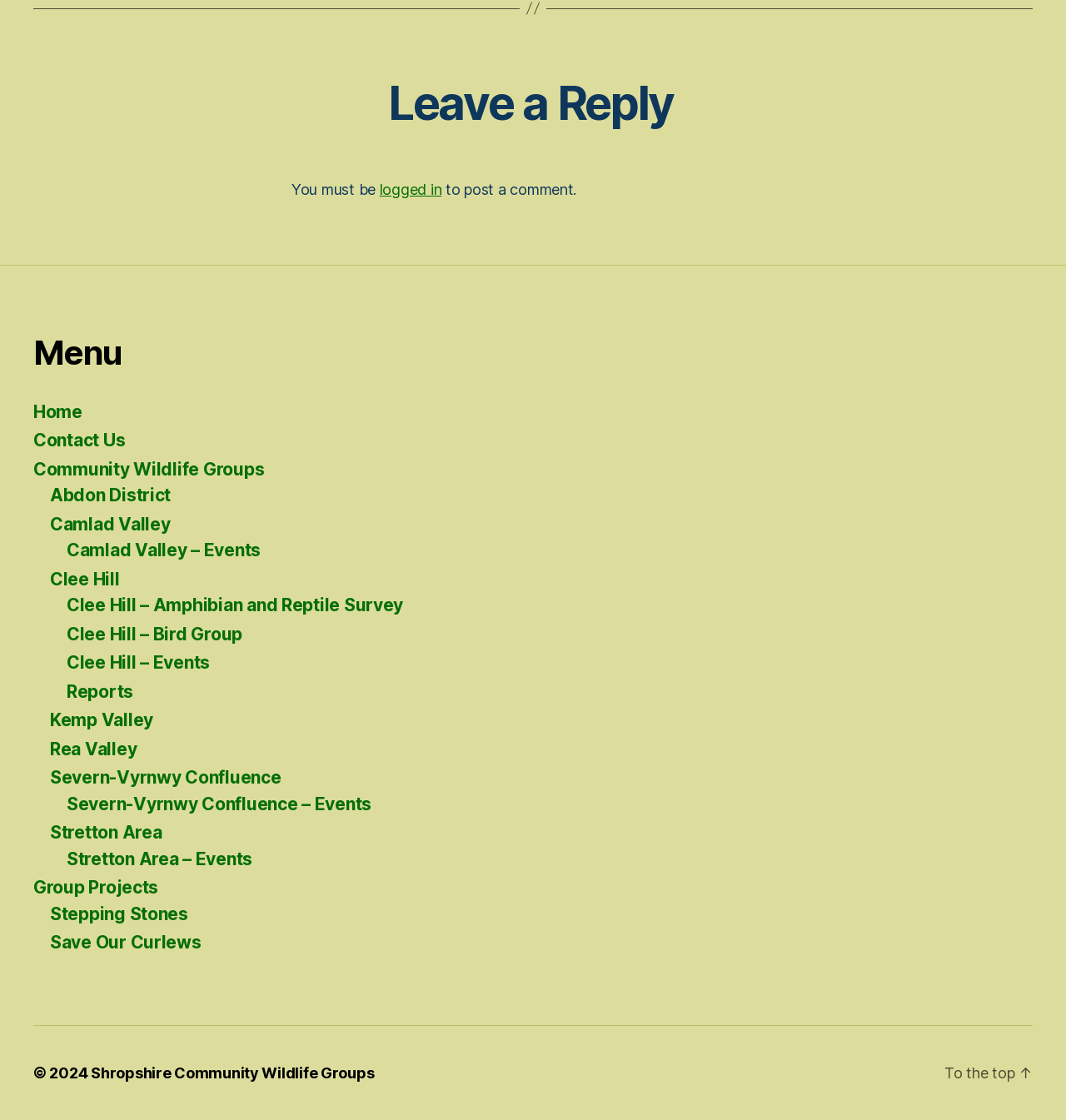From the webpage screenshot, identify the region described by logged in. Provide the bounding box coordinates as (top-left x, top-left y, bottom-right x, bottom-right y), with each value being a floating point number between 0 and 1.

[0.356, 0.161, 0.414, 0.177]